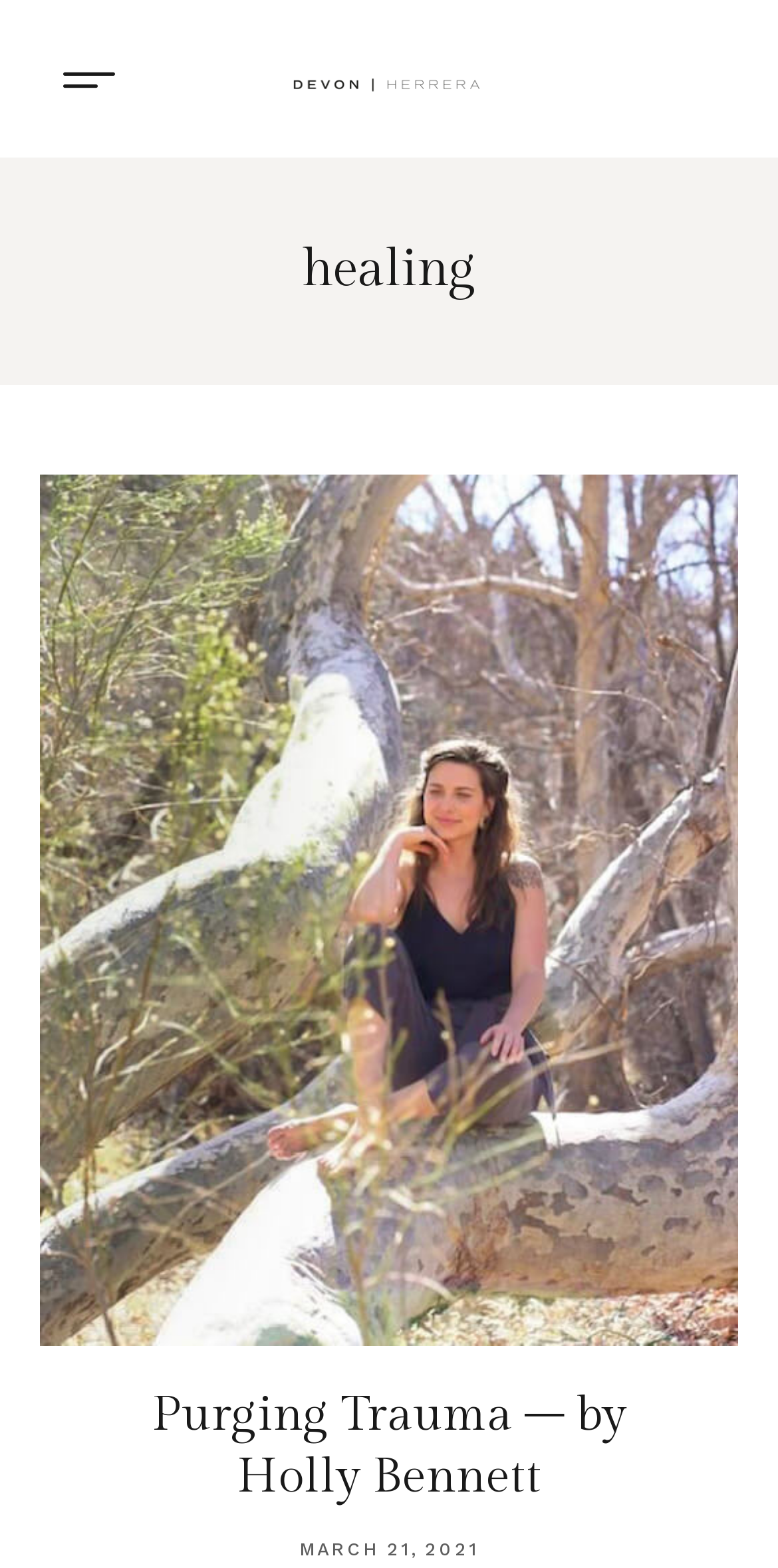What is the purpose of the button at the top left?
Based on the screenshot, provide a one-word or short-phrase response.

Menu Toggle